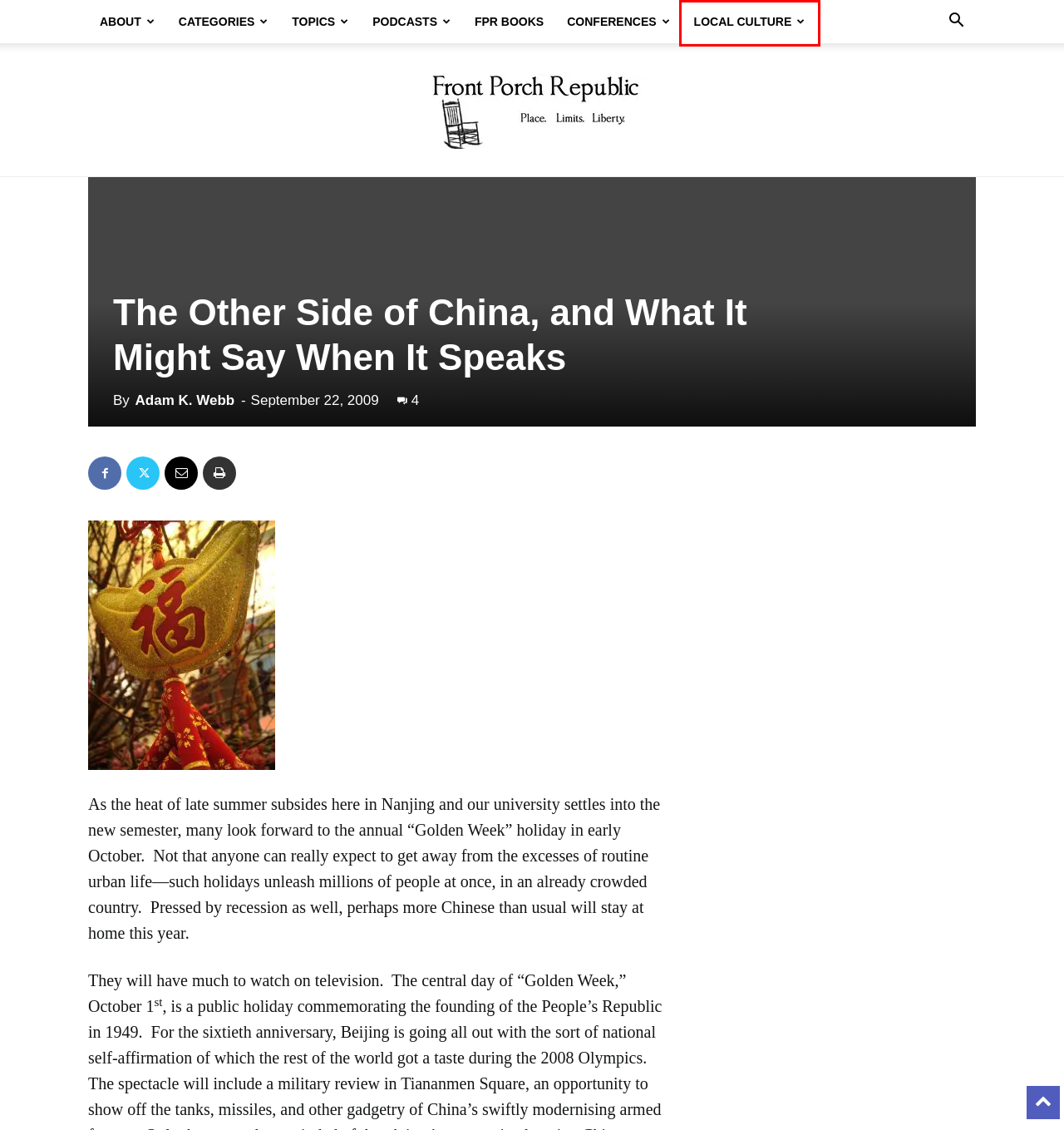You are provided with a screenshot of a webpage containing a red rectangle bounding box. Identify the webpage description that best matches the new webpage after the element in the bounding box is clicked. Here are the potential descriptions:
A. economics Archives - Front Porch Republic
B. democracy Archives - Front Porch Republic
C. China Archives - Front Porch Republic
D. We the Corporations: A Review - Front Porch Republic
E. Adam K. Webb, Author at Front Porch Republic
F. Front Porch Republic - Front Porch Republic
G. Local Culture - Front Porch Republic
H. FPR Conferences - Front Porch Republic

G